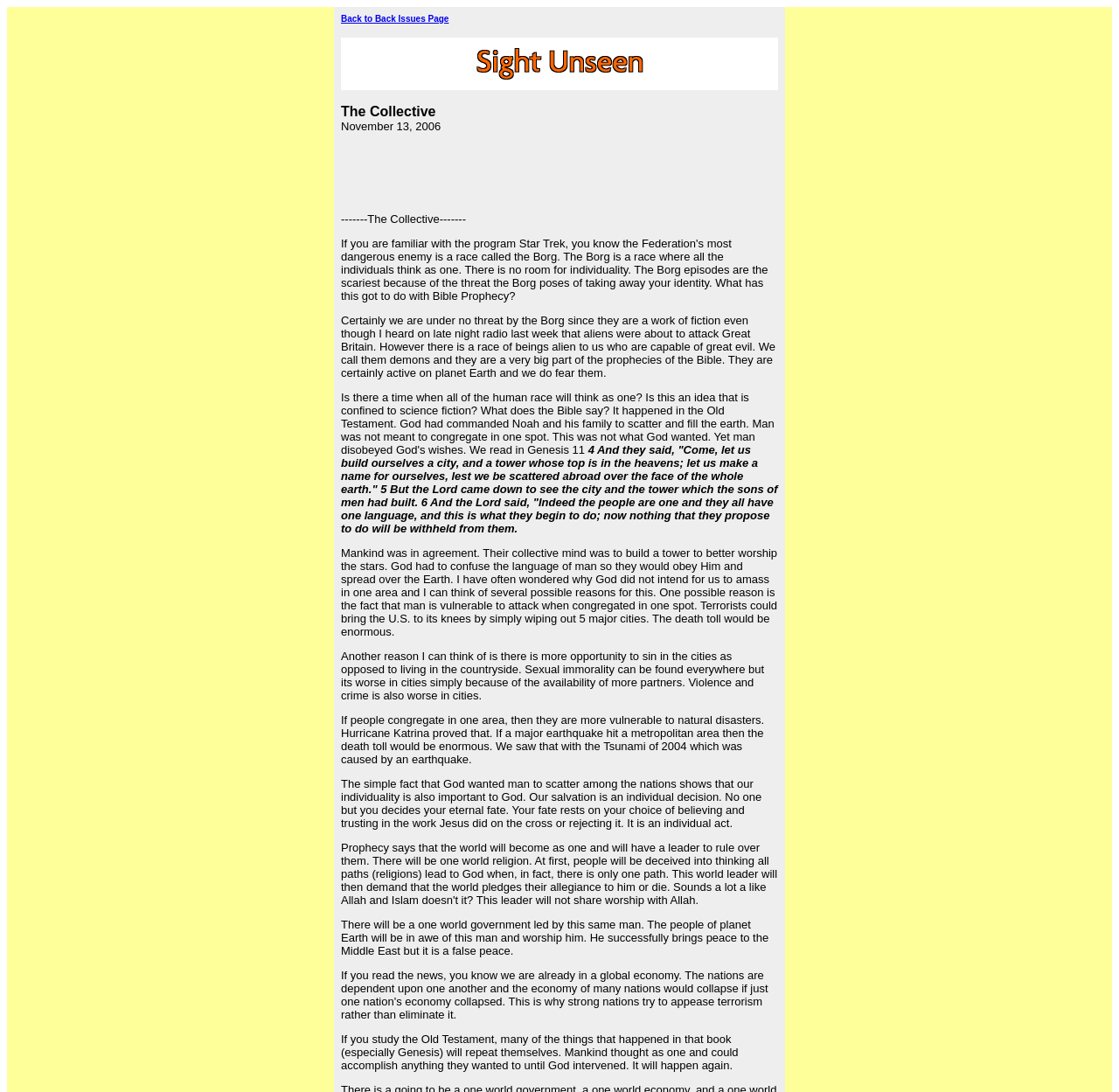What is the author's concern about cities?
Using the image, elaborate on the answer with as much detail as possible.

The author expresses concerns about cities, stating that they are more prone to sin and violence due to the availability of more partners and opportunities. This is mentioned as a possible reason why God did not intend for man to congregate in one area.